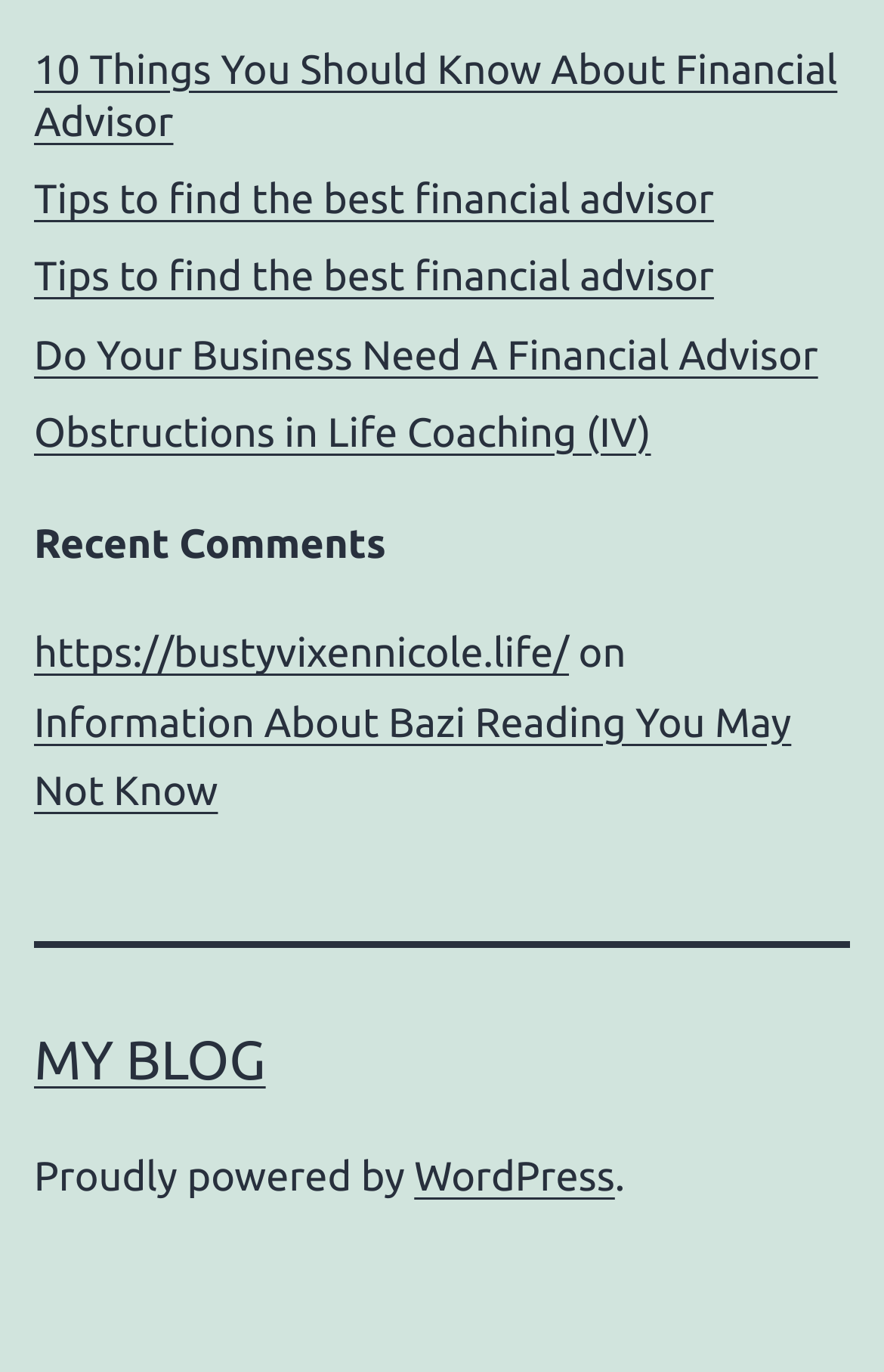Answer the question below with a single word or a brief phrase: 
How many links are there in the footer?

Three